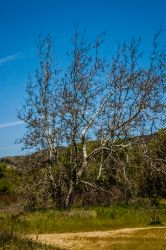Provide a brief response using a word or short phrase to this question:
Are there any hills in the background?

Yes